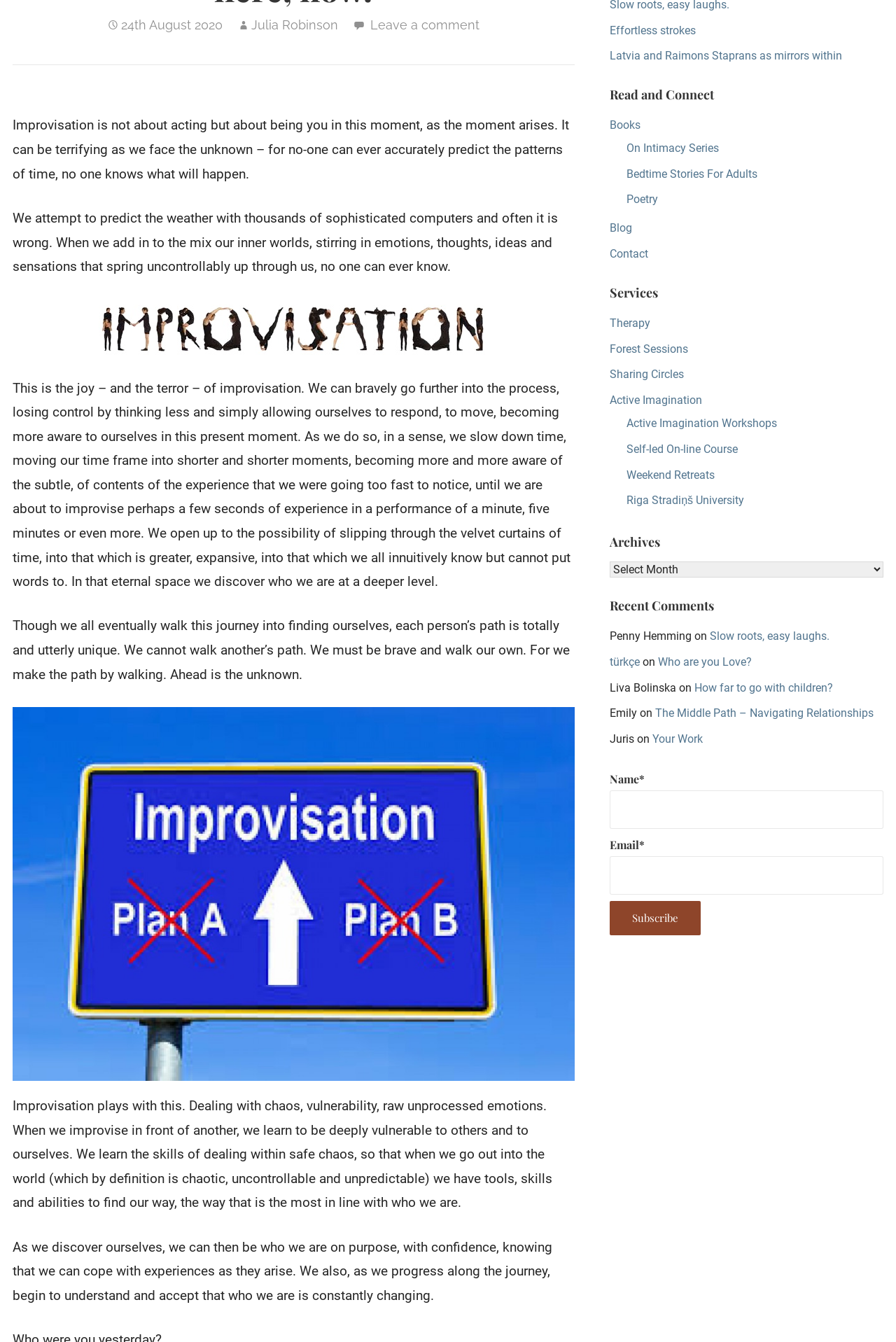Determine the bounding box coordinates of the UI element described by: "Sharing Circles".

[0.681, 0.274, 0.763, 0.284]